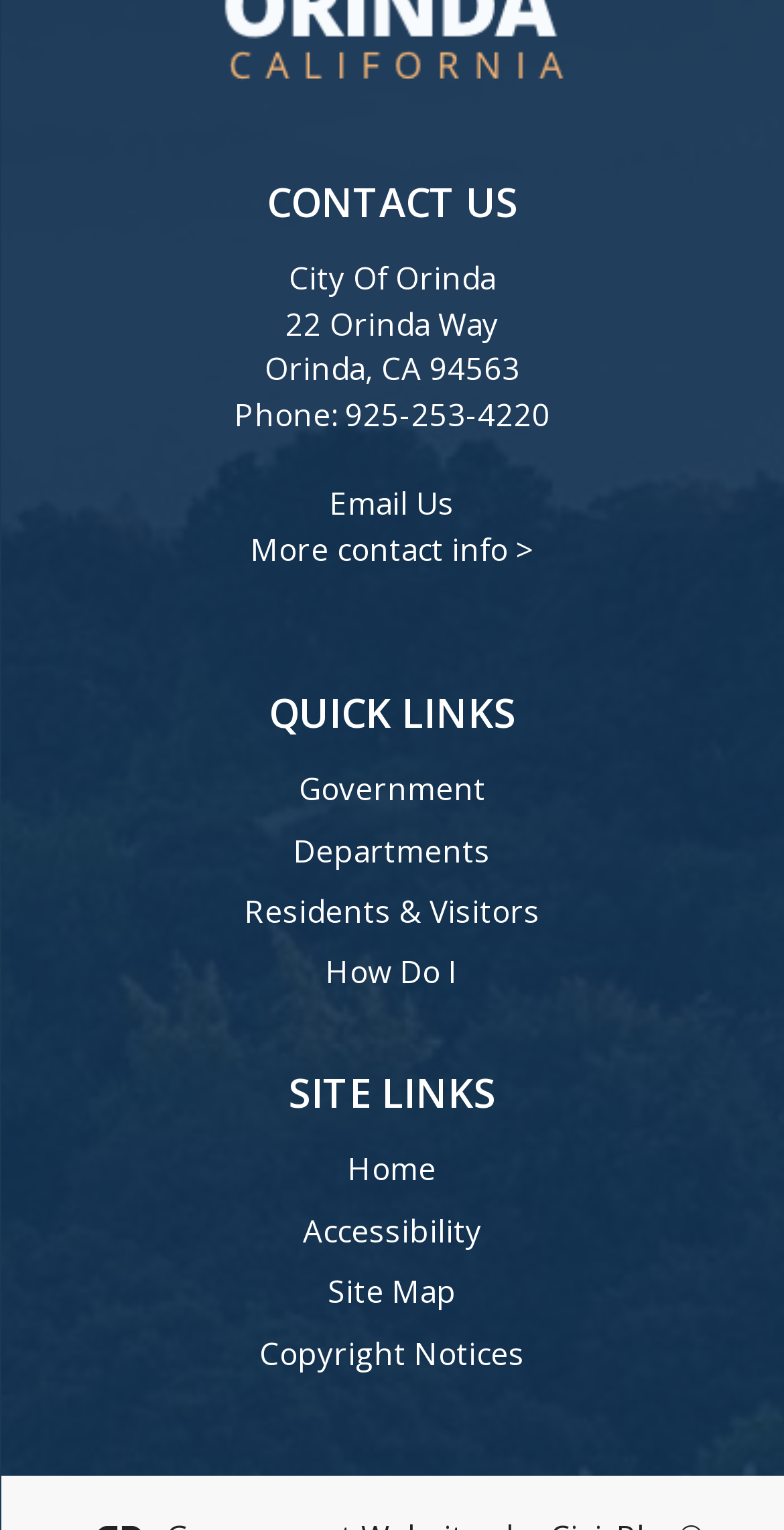Based on the element description "Quick Links", predict the bounding box coordinates of the UI element.

[0.342, 0.448, 0.658, 0.484]